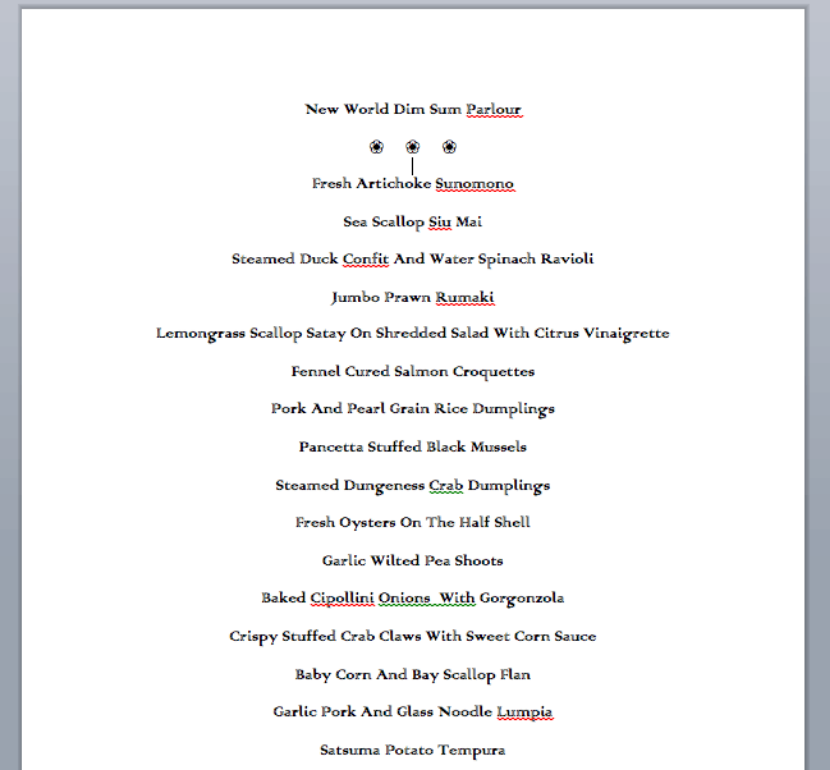Explain in detail what you see in the image.

The image displays a beautifully designed dim sum menu from a restaurant named "New World Dim Sum Parlour." It showcases a variety of delectable dishes, emphasizing the fusion of traditional dim sum with unique ingredients and presentations. The menu begins with an inviting title, "New World Dim Sum Parlour," and includes items such as Fresh Artichoke Sunomono and Sea Scallop Siu Mai. Other highlights include Steamed Duck Confit paired with Water Spinach Ravioli, and a selection of succulent dumplings, such as Pancetta Stuffed Black Mussels and Crispy Stuffed Crab Claws with Sweet Corn Sauce. The layout is elegant, using clear typography to enhance readability, making it an enticing invitation for diners to explore the distinctive offerings of this upscale dim sum experience.